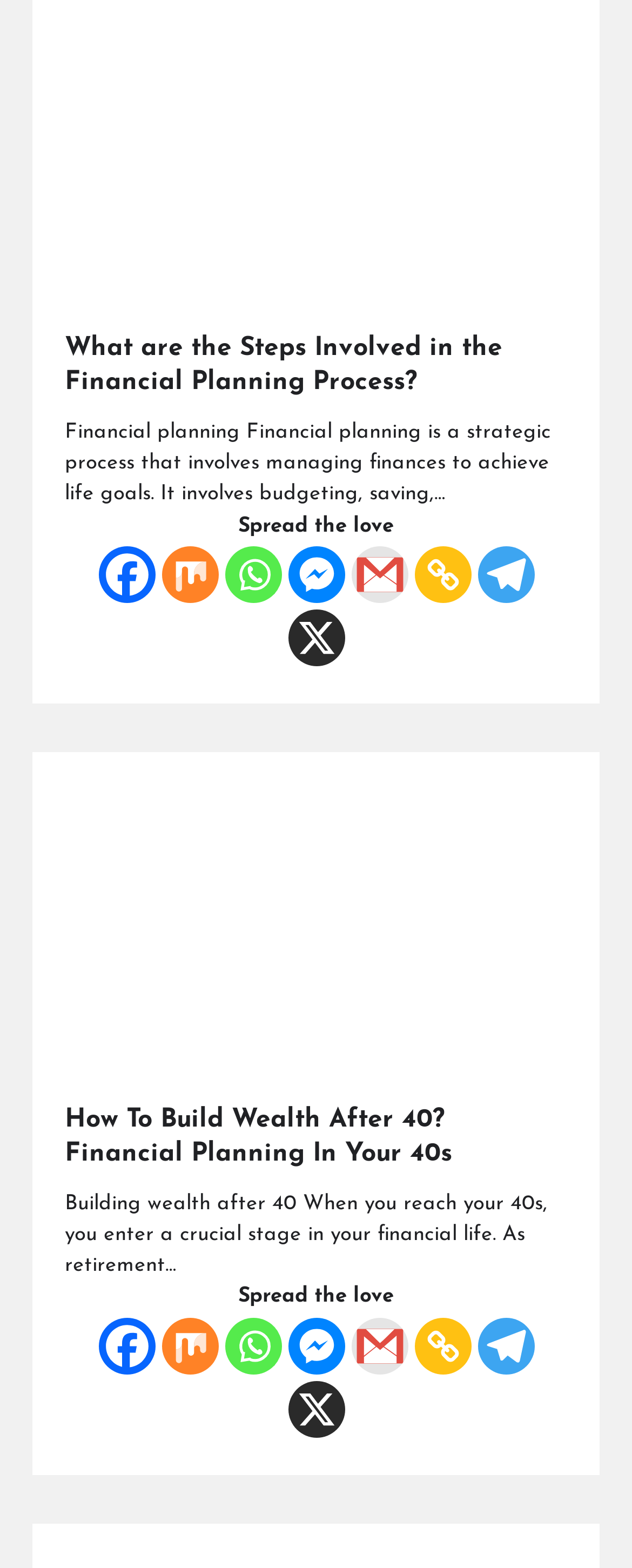Locate the bounding box for the described UI element: "aria-label="Gmail" title="Google Gmail"". Ensure the coordinates are four float numbers between 0 and 1, formatted as [left, top, right, bottom].

[0.555, 0.84, 0.645, 0.876]